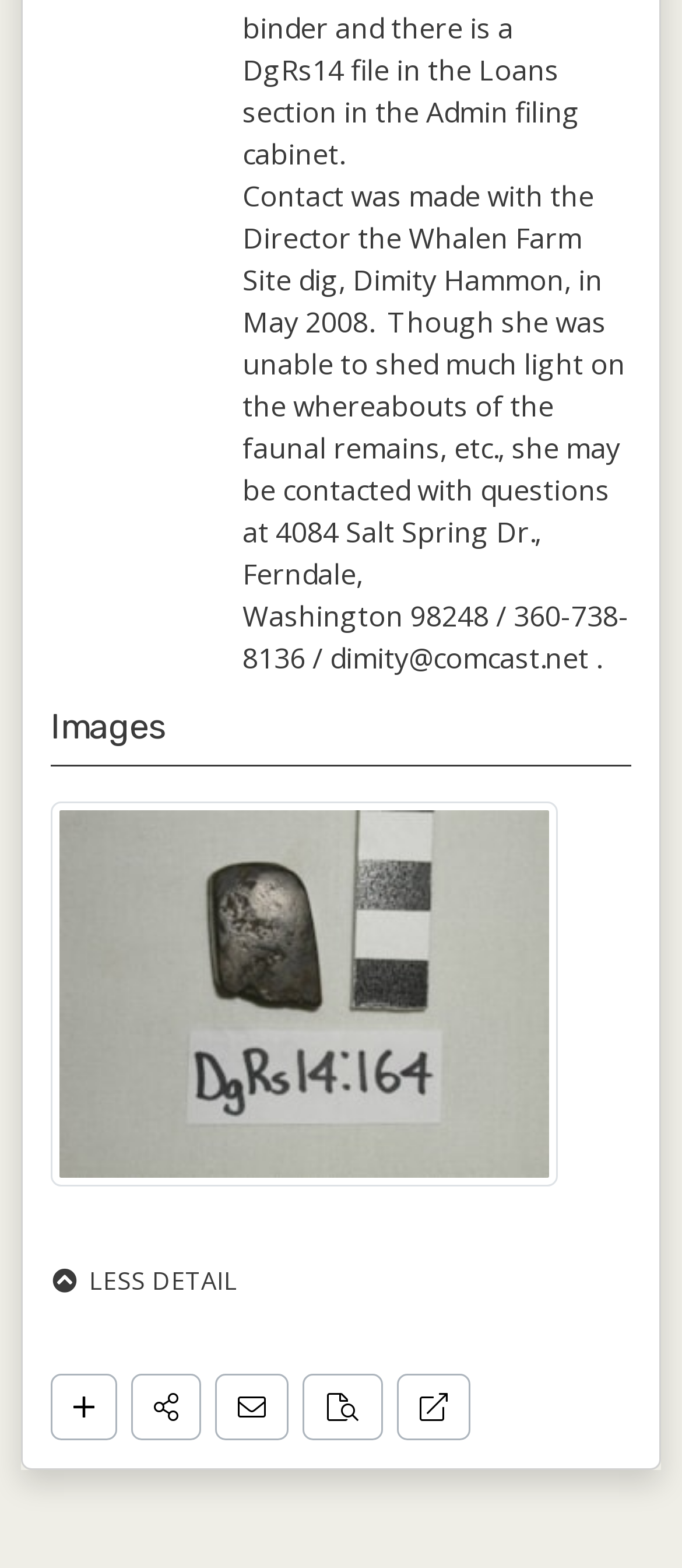What is the address of Dimity Hammon?
Look at the image and construct a detailed response to the question.

The third description list detail contains the contact information of Dimity Hammon, including her address, which is 4084 Salt Spring Dr., Ferndale, WA 98248.